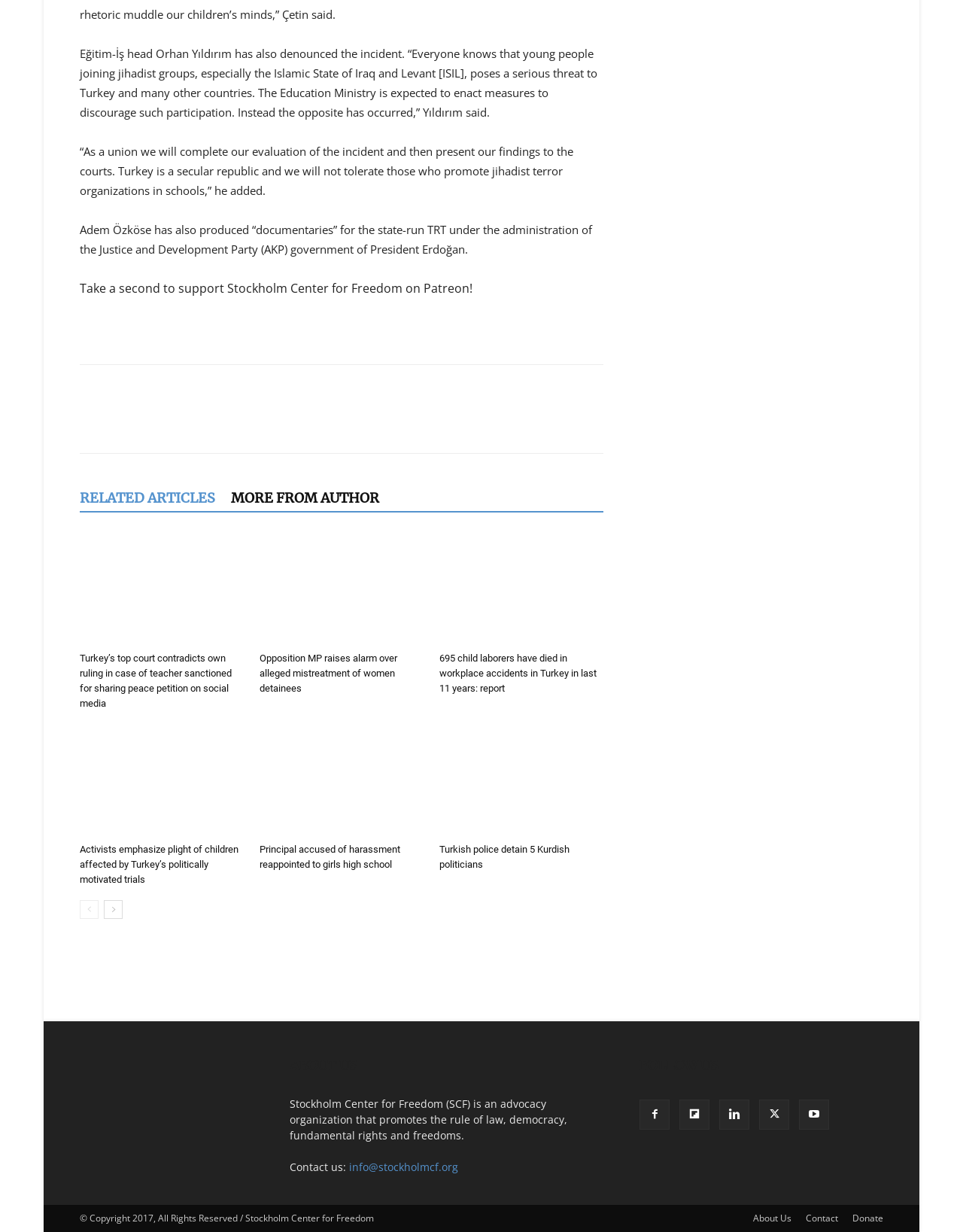Could you find the bounding box coordinates of the clickable area to complete this instruction: "Click to become a patron at Patreon!"?

[0.083, 0.248, 0.627, 0.277]